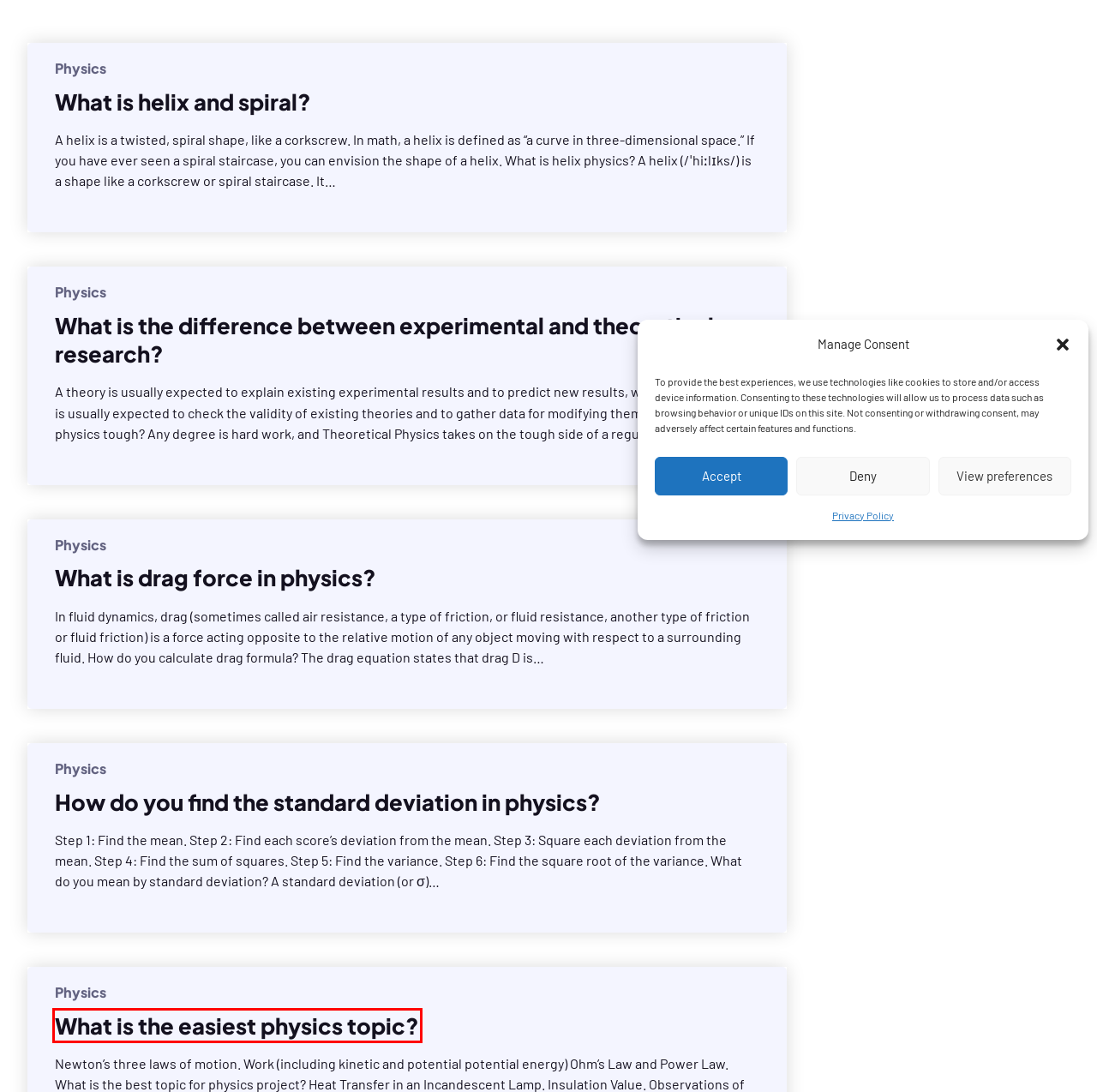A screenshot of a webpage is given, featuring a red bounding box around a UI element. Please choose the webpage description that best aligns with the new webpage after clicking the element in the bounding box. These are the descriptions:
A. What is the SI unit of tension?
B. Privacy Policy - Physics Network
C. What is the difference between experimental and theoretical research?
D. What is the easiest physics topic?
E. What forces are involved in a collision?
F. What is helix and spiral?
G. How do you find the standard deviation in physics?
H. What is drag force in physics?

D